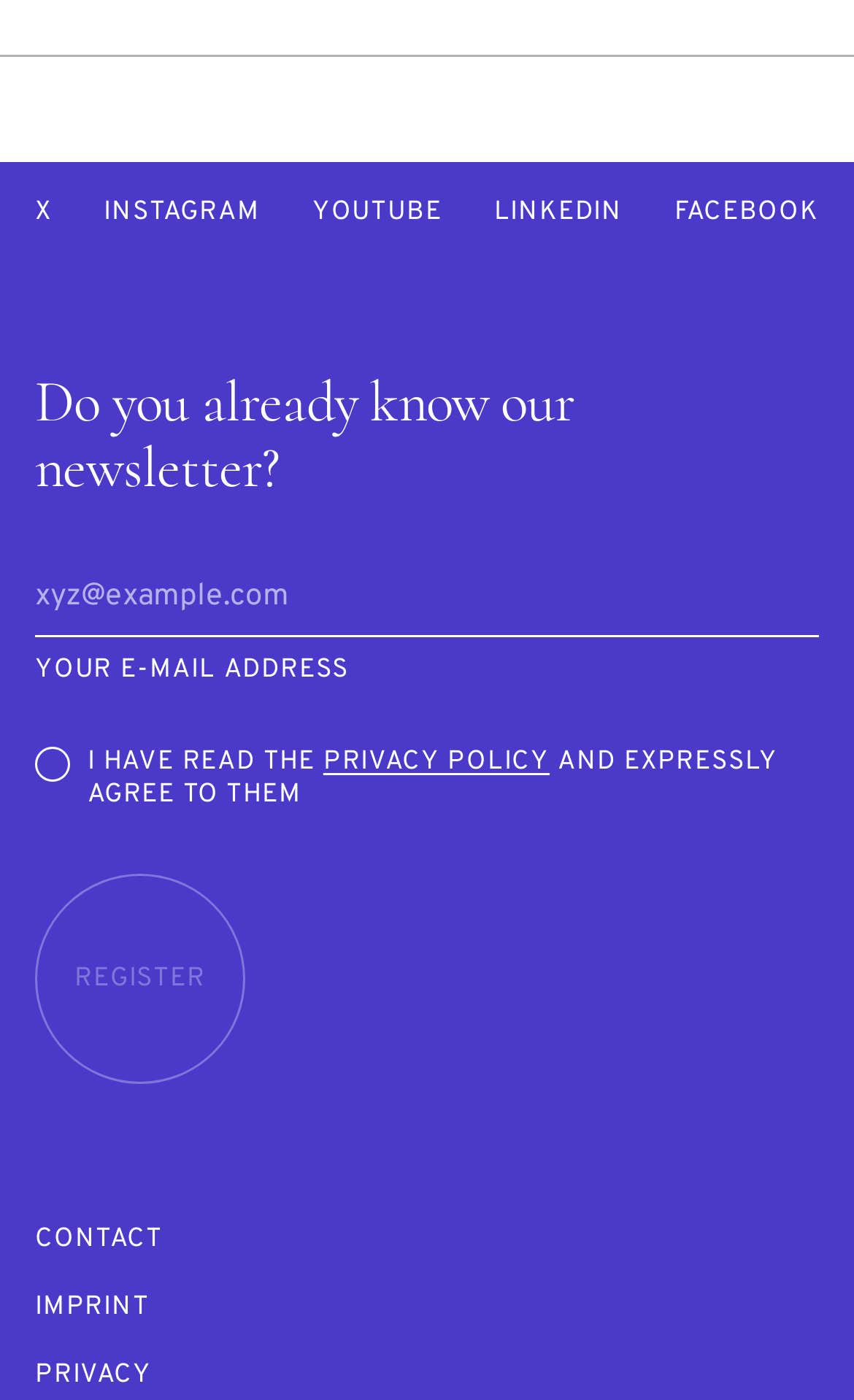What is the topic of the linked page 'PRIVACY POLICY'?
Using the image as a reference, give an elaborate response to the question.

The link 'PRIVACY POLICY' is located near the checkbox, which suggests that it is related to the privacy policy that the user needs to agree to before registering for the newsletter.